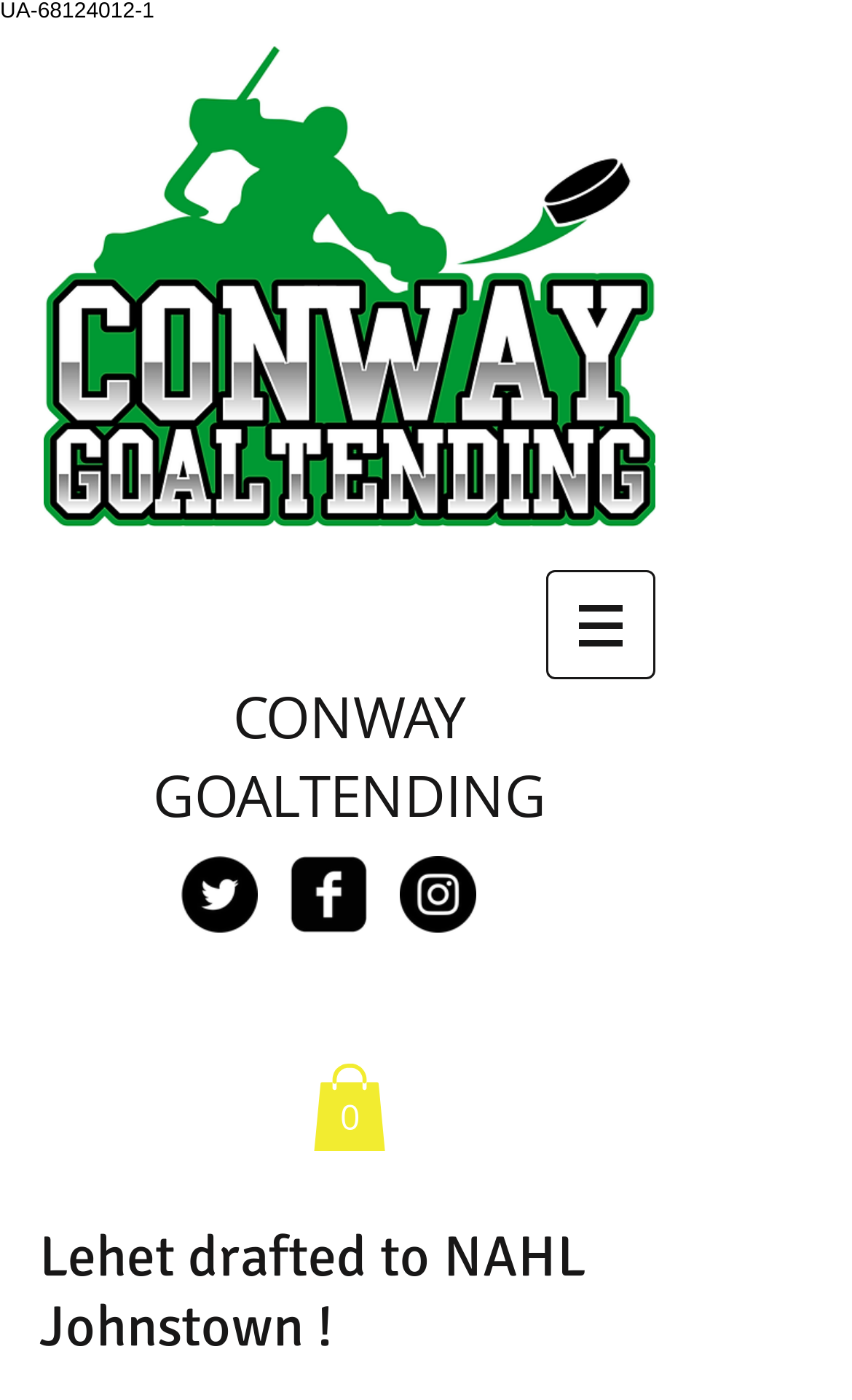What is the current number of items in the cart?
Based on the image, provide a one-word or brief-phrase response.

0